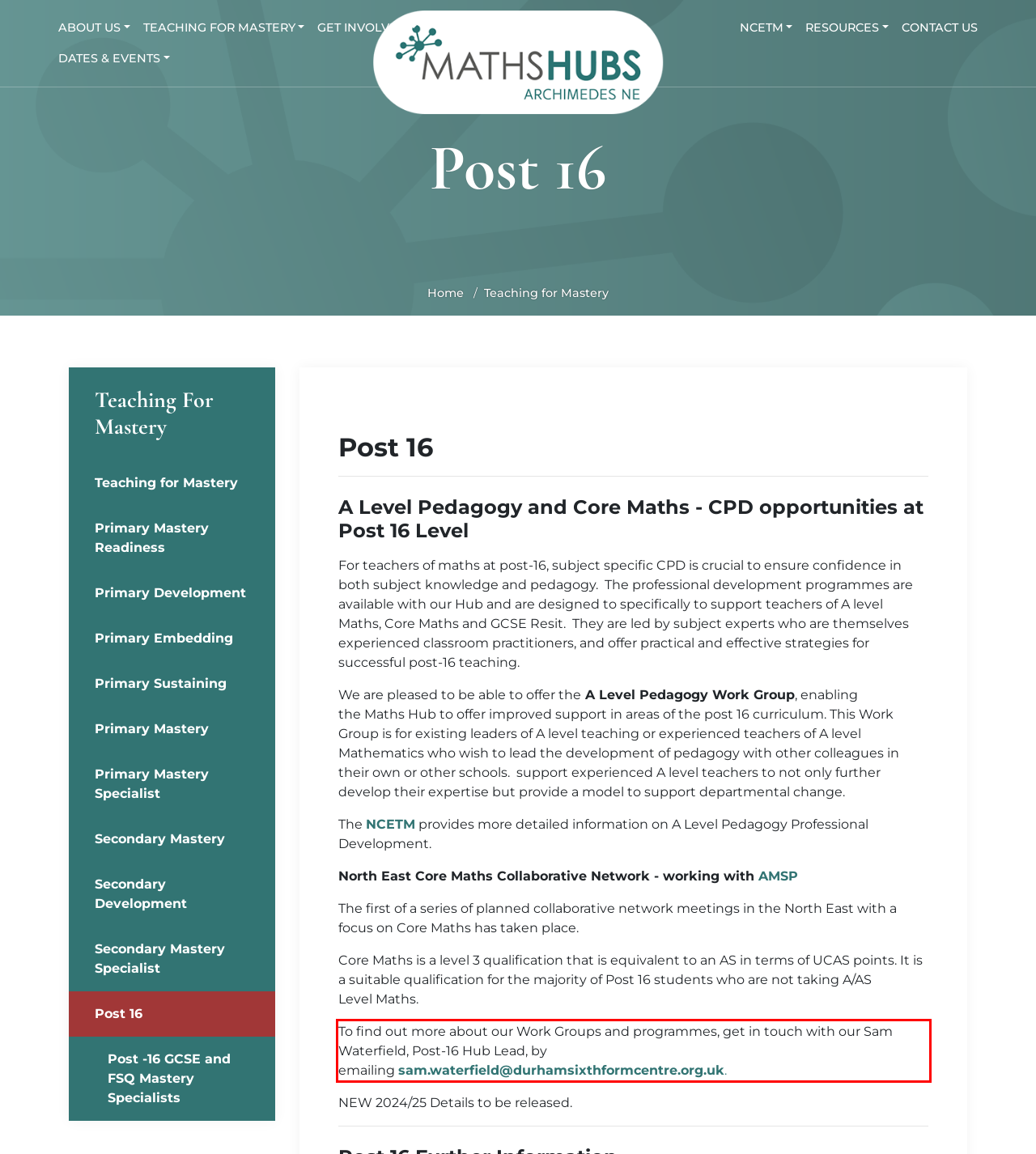View the screenshot of the webpage and identify the UI element surrounded by a red bounding box. Extract the text contained within this red bounding box.

To find out more about our Work Groups and programmes, get in touch with our Sam Waterfield, Post-16 Hub Lead, by emailing sam.waterfield@durhamsixthformcentre.org.uk.